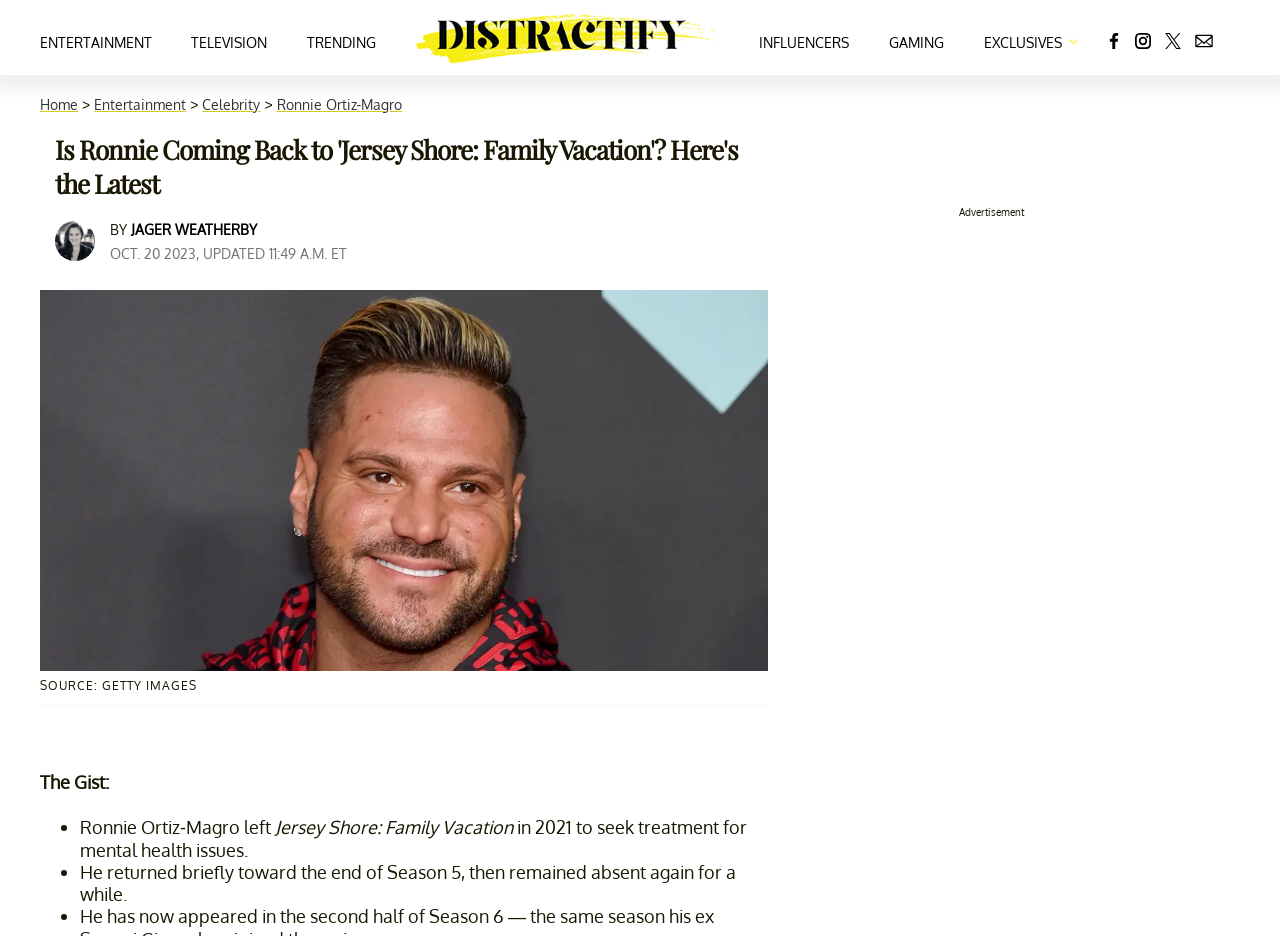What is Ronnie Ortiz-Magro seeking treatment for?
Carefully analyze the image and provide a thorough answer to the question.

Based on the webpage content, Ronnie Ortiz-Magro left Jersey Shore: Family Vacation in 2021 to seek treatment for mental health issues, as mentioned in the text 'He left Jersey Shore: Family Vacation in 2021 to seek treatment for mental health issues.'